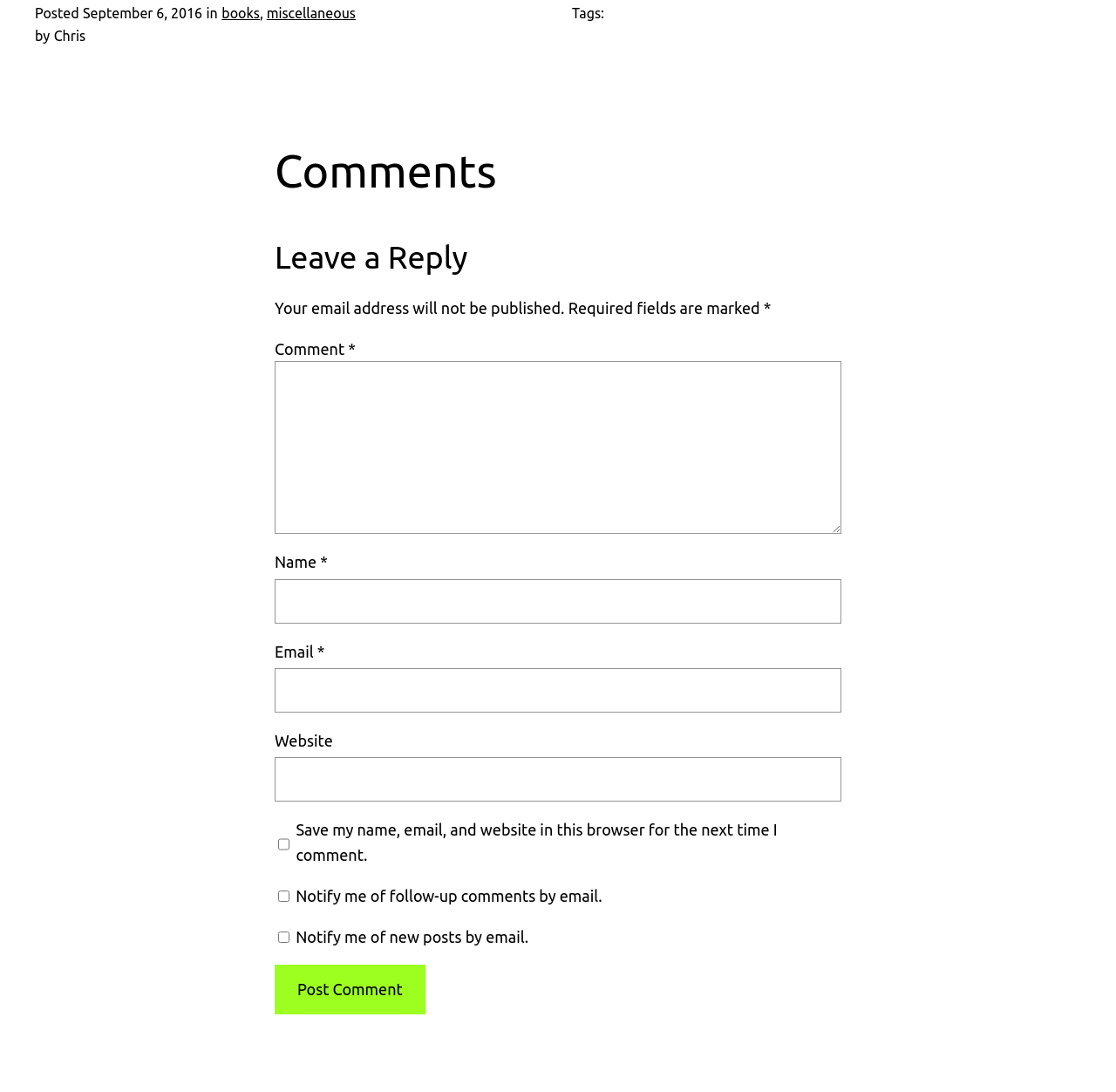Reply to the question below using a single word or brief phrase:
How many checkboxes are there for notification options?

3